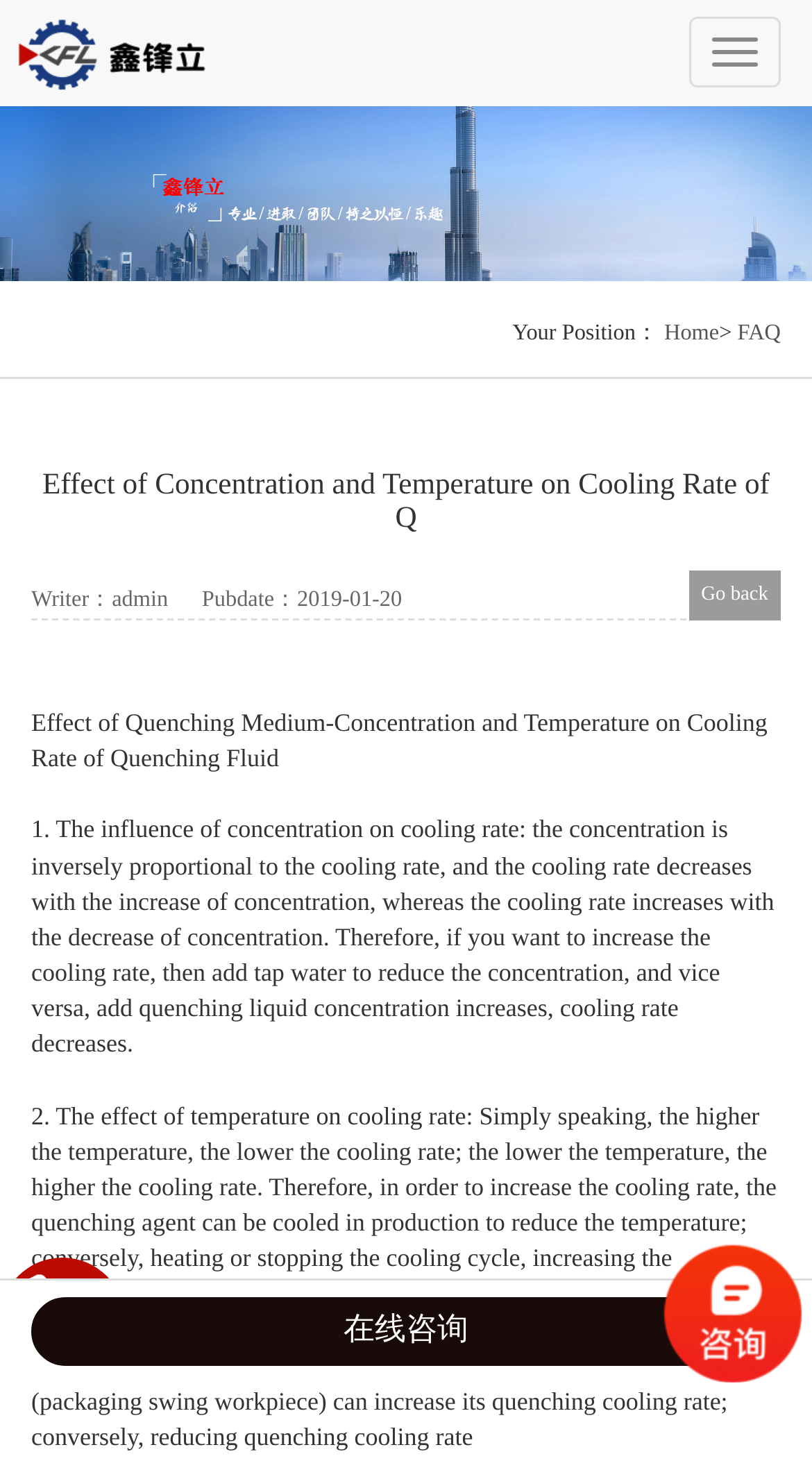Please provide a brief answer to the question using only one word or phrase: 
What is the current position of the user?

FAQ